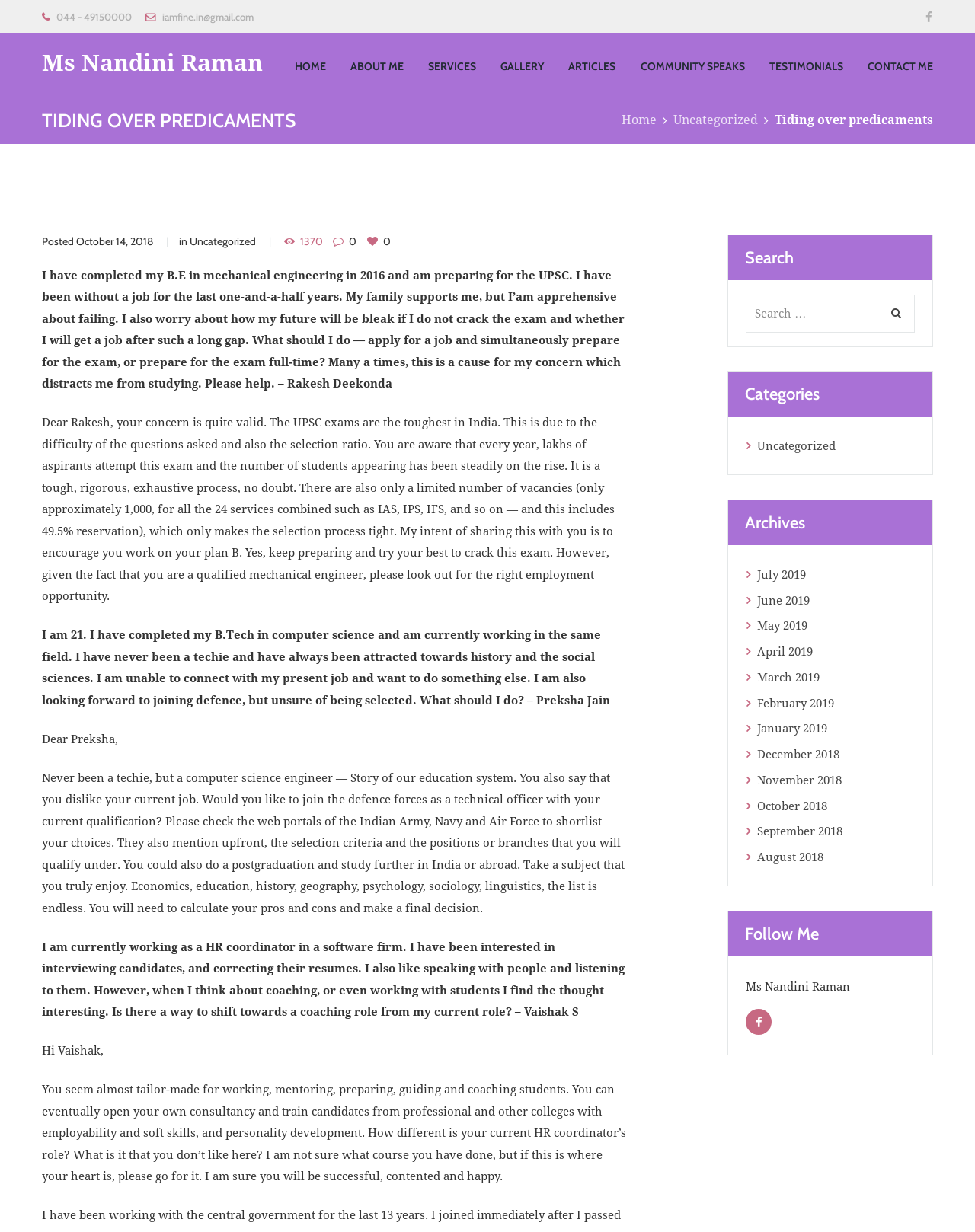Identify the bounding box coordinates of the clickable section necessary to follow the following instruction: "View 'October 2018' archives". The coordinates should be presented as four float numbers from 0 to 1, i.e., [left, top, right, bottom].

[0.777, 0.649, 0.849, 0.66]